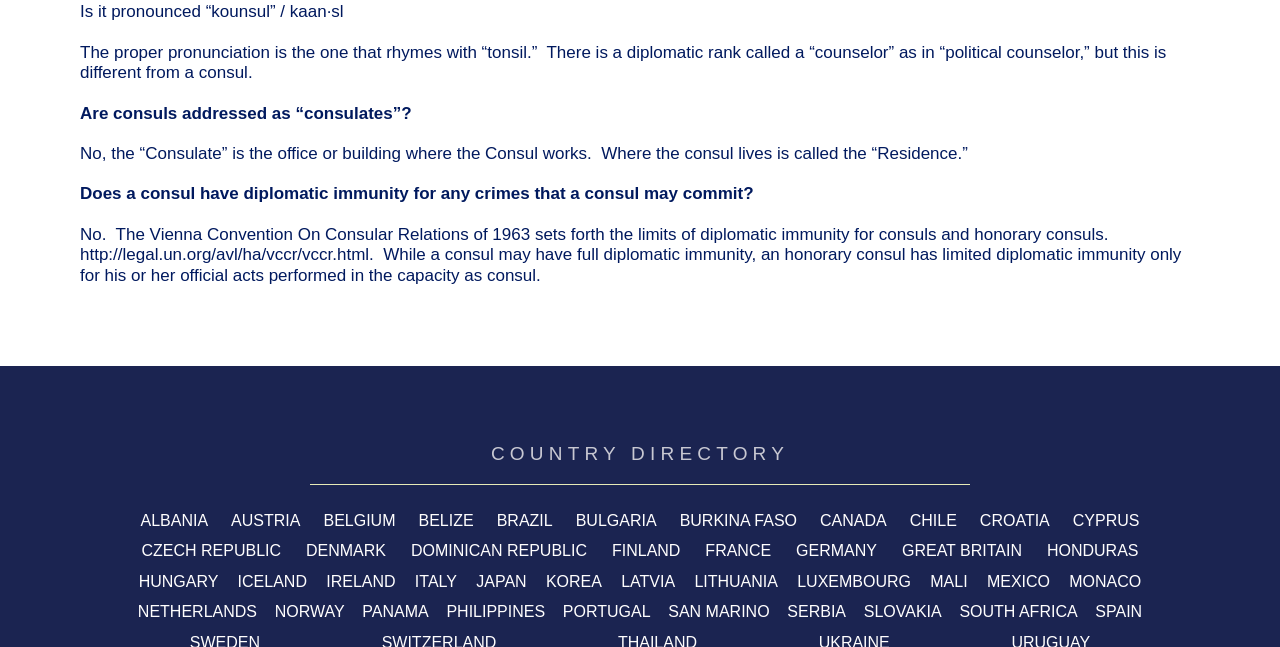Answer the following inquiry with a single word or phrase:
What is the last country listed in the Country Directory?

Spain